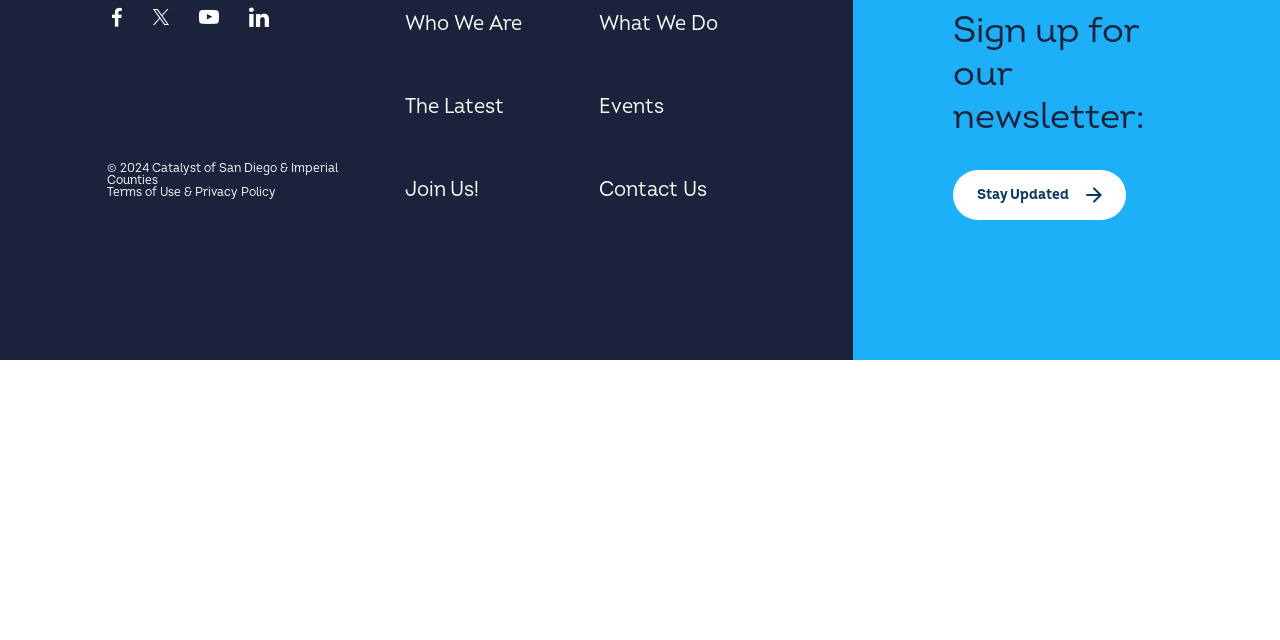Identify the bounding box for the element characterized by the following description: "Stay Updated".

[0.745, 0.266, 0.88, 0.344]